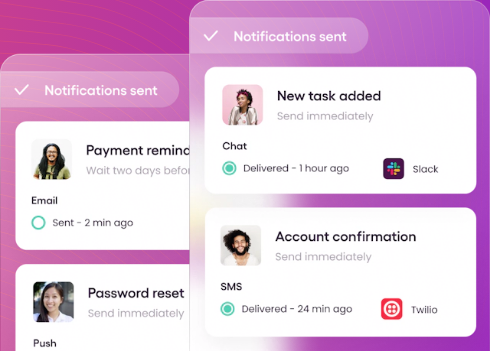Answer the question in one word or a short phrase:
How many notifications are displayed?

Three